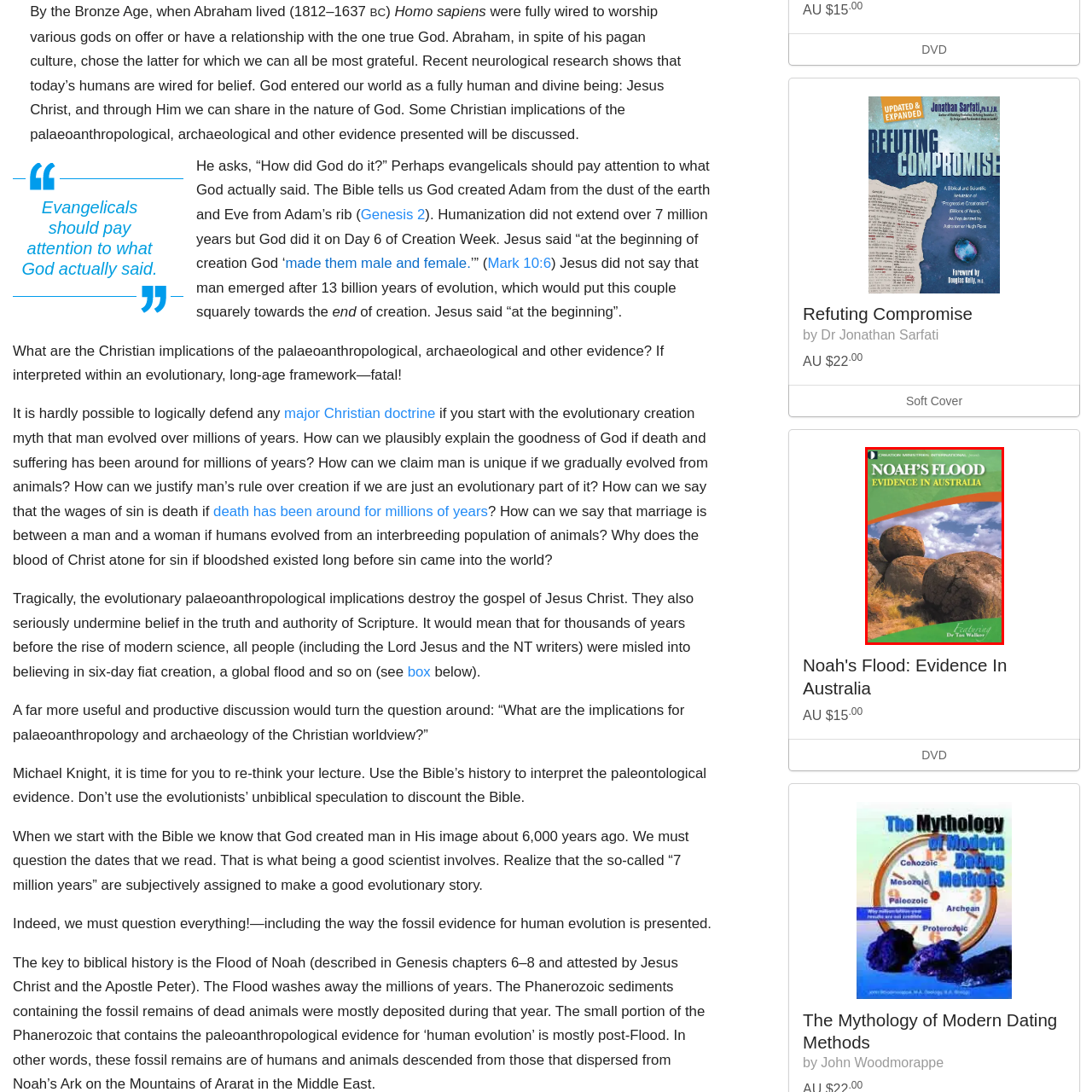Give a thorough and detailed account of the visual content inside the red-framed part of the image.

The image showcases the cover of the publication titled "Noah's Flood: Evidence in Australia," featuring a prominent image of large, rounded boulders set against a backdrop of a blue sky with scattered clouds. The title is prominently displayed at the top, highlighted in a vibrant orange font, indicating its focus on the biblical narrative of Noah's Flood and its purported evidence within Australia. Below the title, the publication emphasizes its featured contributor, Dr. Tas Walker, positioning the work within a context that intertwines faith and scientific exploration. The design aims to attract readers interested in examining the intersections between geology and biblical events.